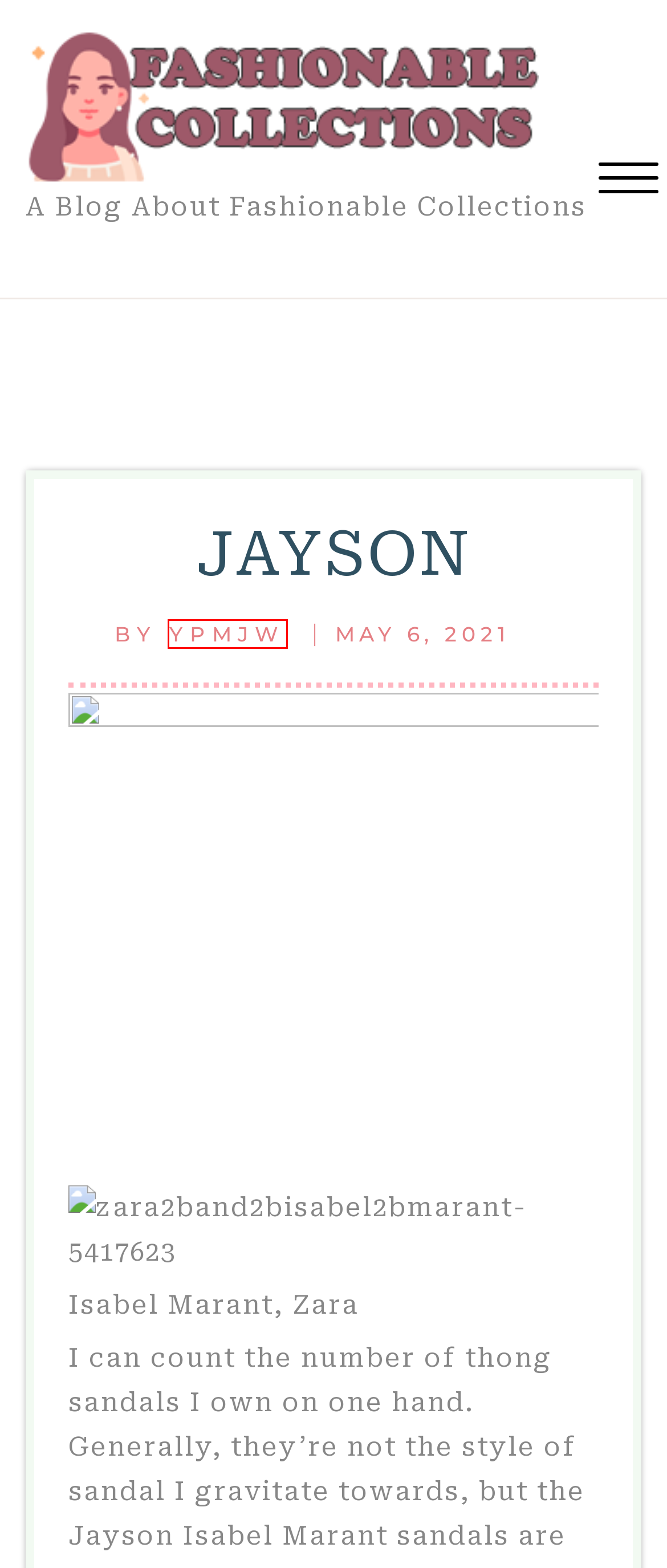You are provided with a screenshot of a webpage that has a red bounding box highlighting a UI element. Choose the most accurate webpage description that matches the new webpage after clicking the highlighted element. Here are your choices:
A. August 2022 - Fashionable Collections
B. March 2024 - Fashionable Collections
C. September 2022 - Fashionable Collections
D. September 2016 - Fashionable Collections
E. ypmjw, Author at Fashionable Collections
F. Fashionable Collections - A Blog About Fashionable Collections
G. November 2022 - Fashionable Collections
H. Not your Average... - Fashionable Collections

E